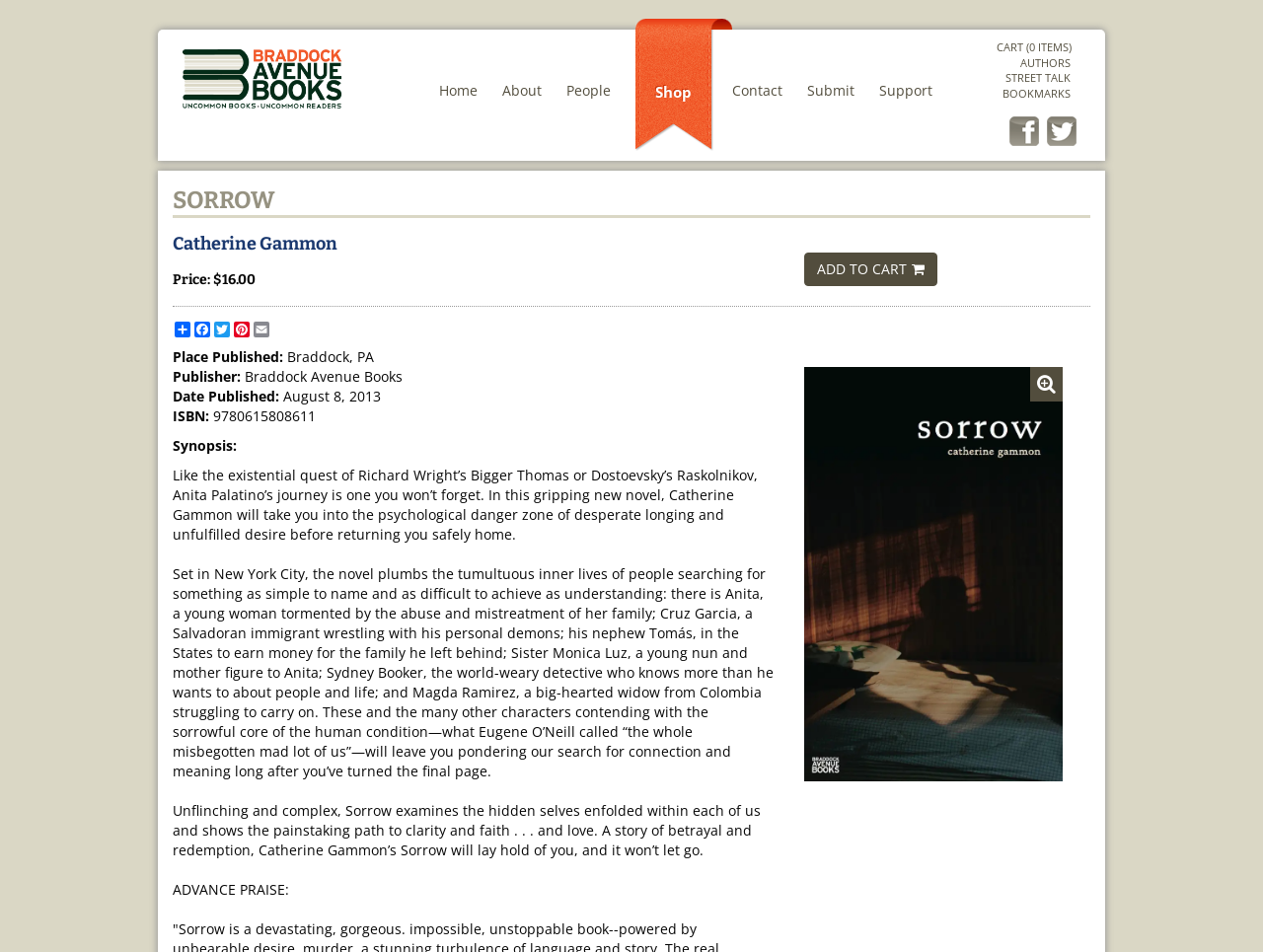How many items are in the cart?
Answer the question with a single word or phrase, referring to the image.

0